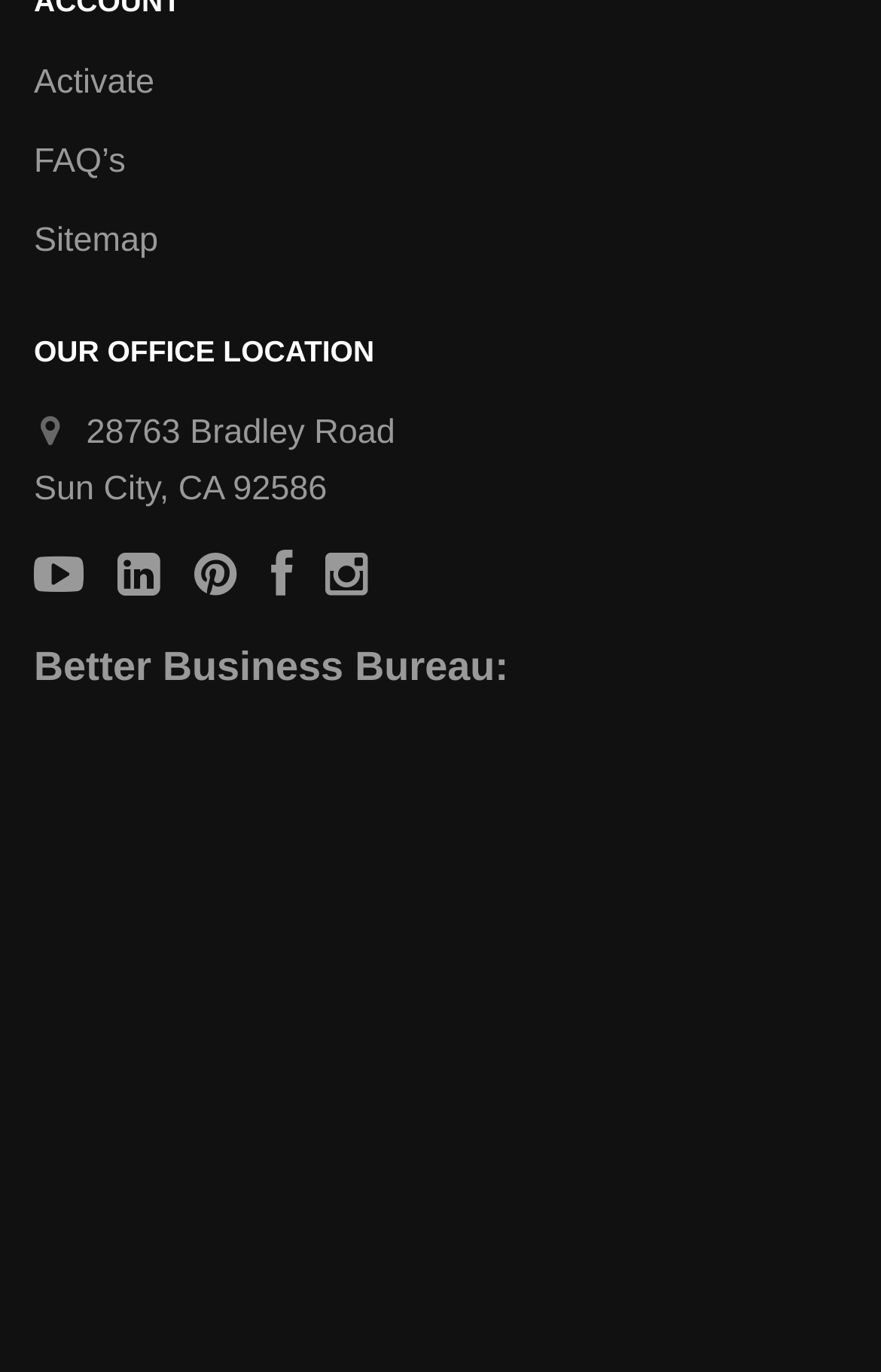What is the name of the business certification?
Answer the question based on the image using a single word or a brief phrase.

Better Business Bureau